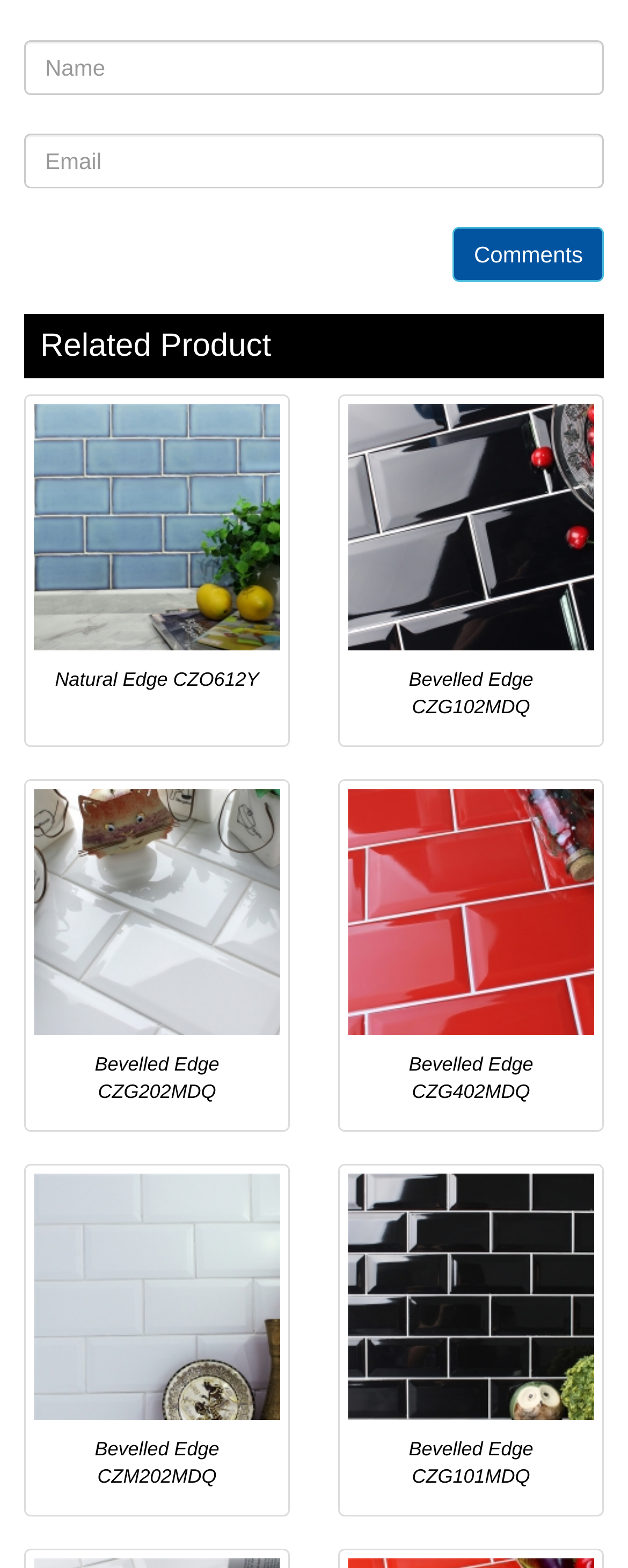Please identify the bounding box coordinates of the element that needs to be clicked to execute the following command: "Enter your name". Provide the bounding box using four float numbers between 0 and 1, formatted as [left, top, right, bottom].

[0.038, 0.025, 0.962, 0.06]